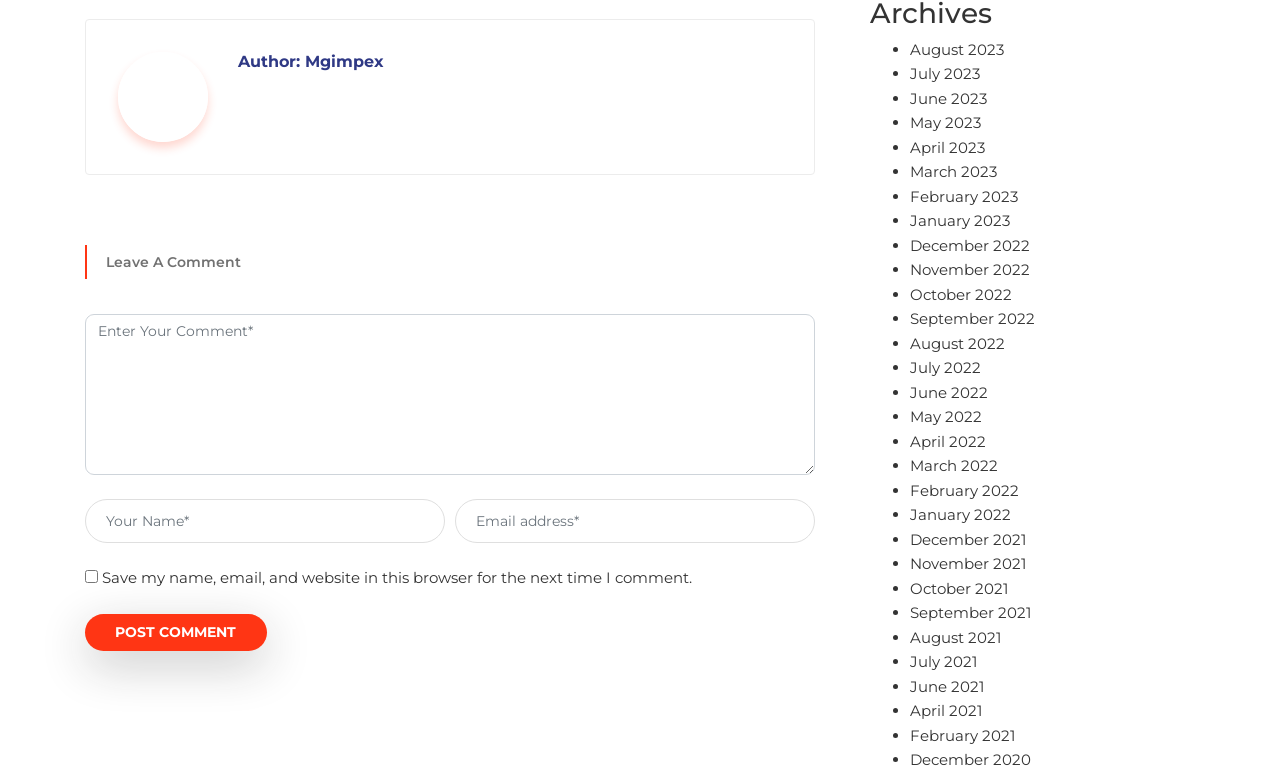Refer to the screenshot and answer the following question in detail:
What are the months listed in the webpage?

The webpage lists months from 2020 to 2023, including December 2020, February 2021, April 2021, and so on, up to August 2023, which suggests that the webpage is archiving or categorizing content by month.